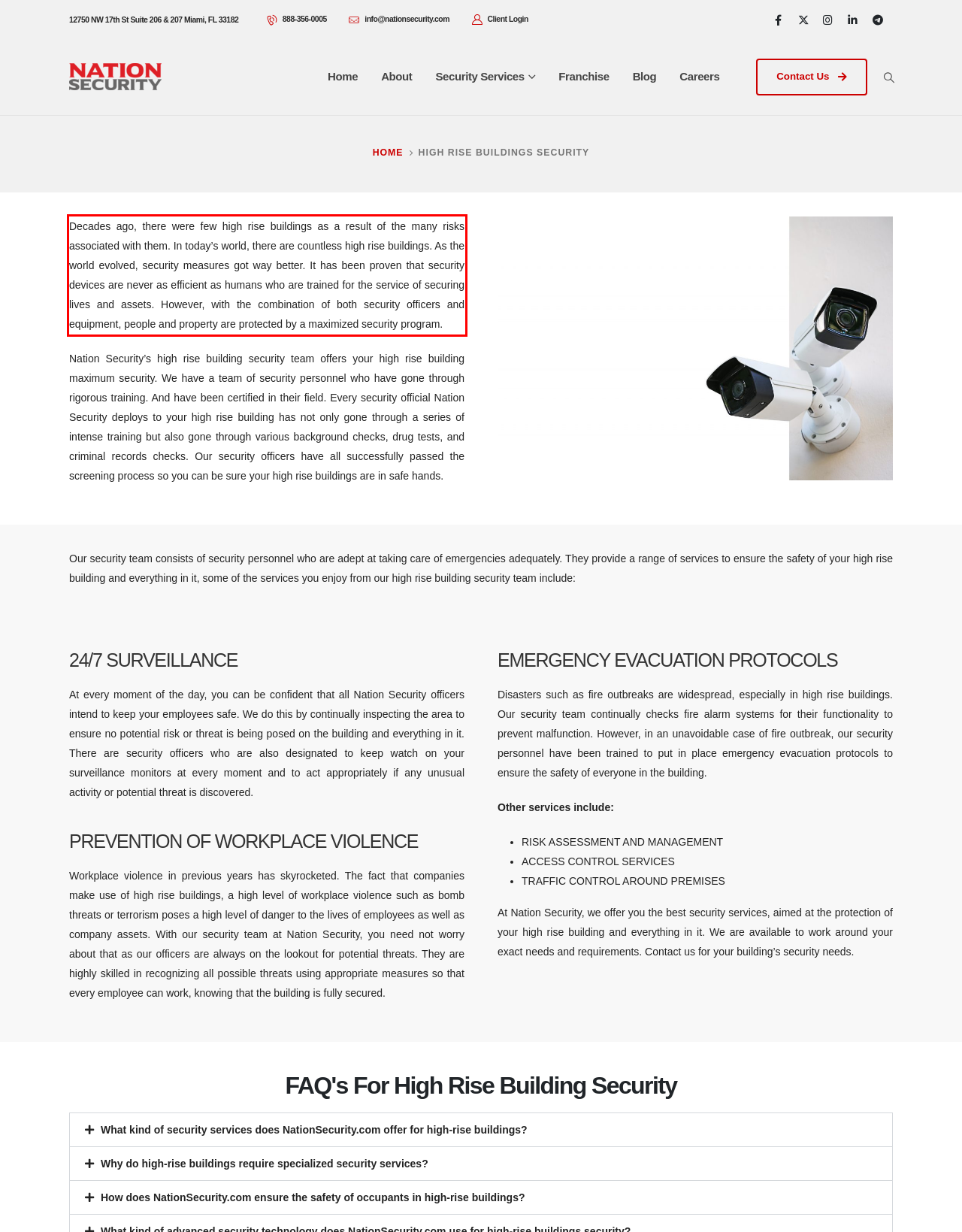Using the provided webpage screenshot, identify and read the text within the red rectangle bounding box.

Decades ago, there were few high rise buildings as a result of the many risks associated with them. In today’s world, there are countless high rise buildings. As the world evolved, security measures got way better. It has been proven that security devices are never as efficient as humans who are trained for the service of securing lives and assets. However, with the combination of both security officers and equipment, people and property are protected by a maximized security program.